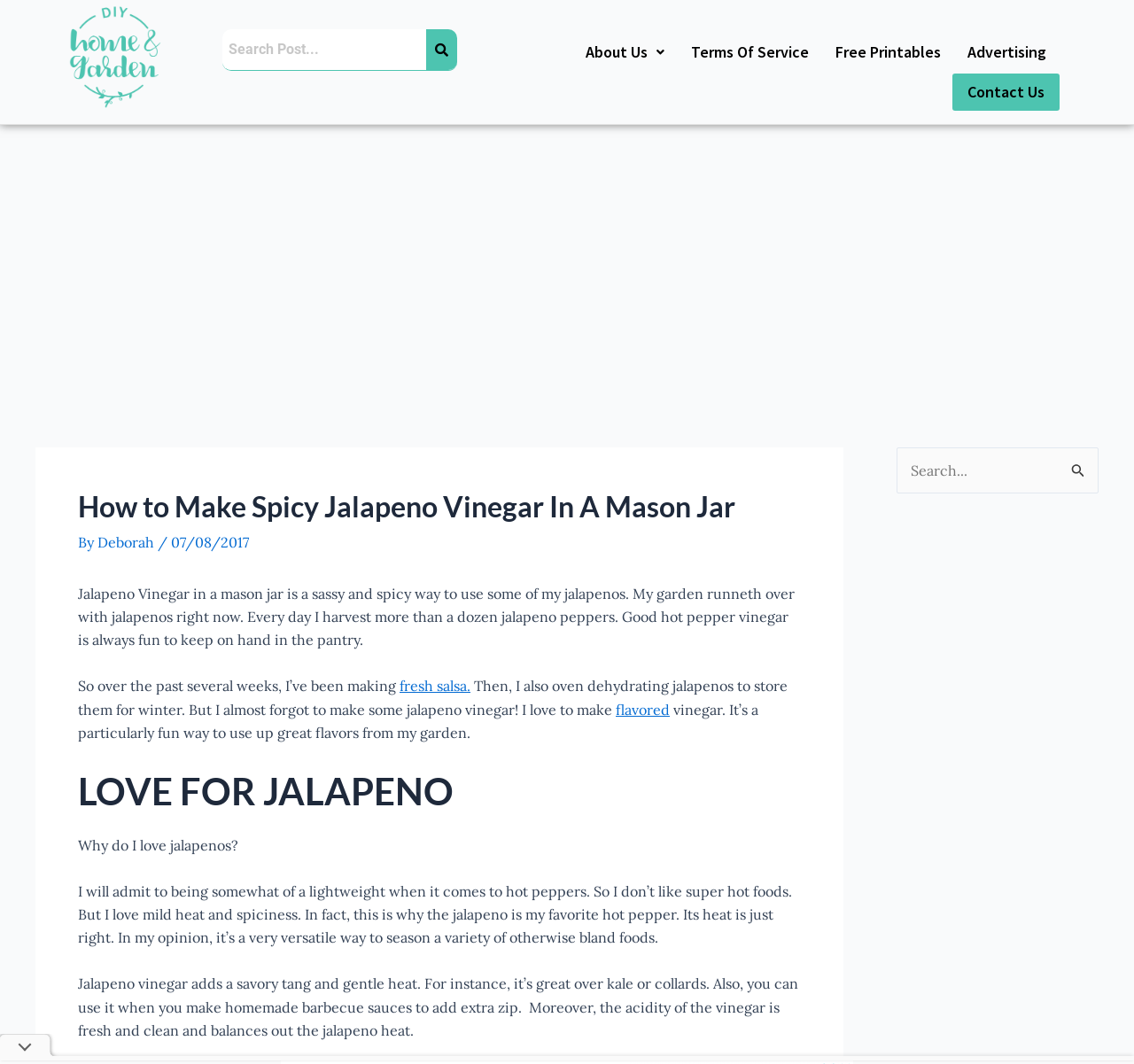Could you specify the bounding box coordinates for the clickable section to complete the following instruction: "Search for a specific term"?

[0.196, 0.027, 0.403, 0.067]